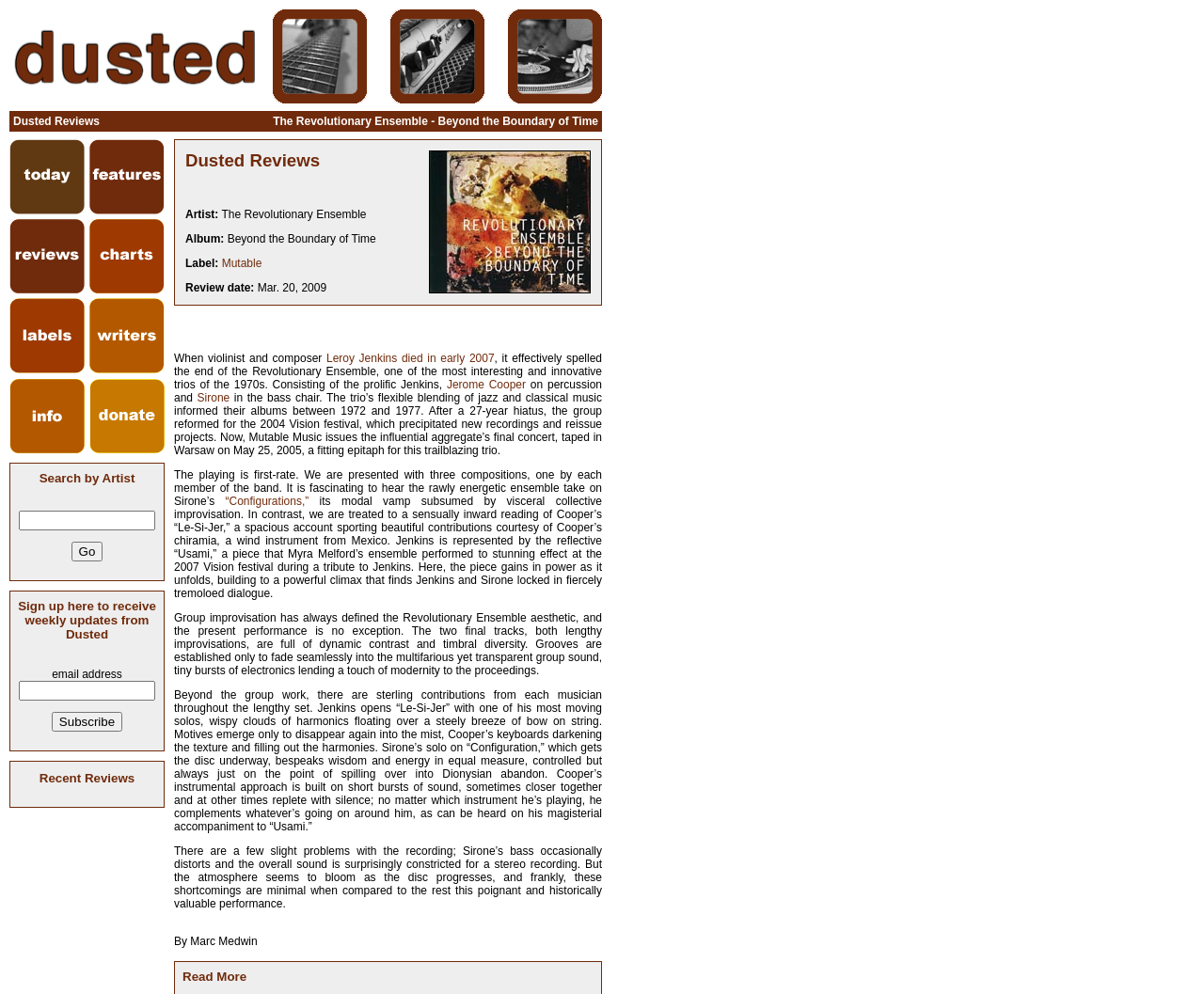Show the bounding box coordinates for the HTML element described as: "parent_node: Search by Artist name="query"".

[0.016, 0.514, 0.129, 0.534]